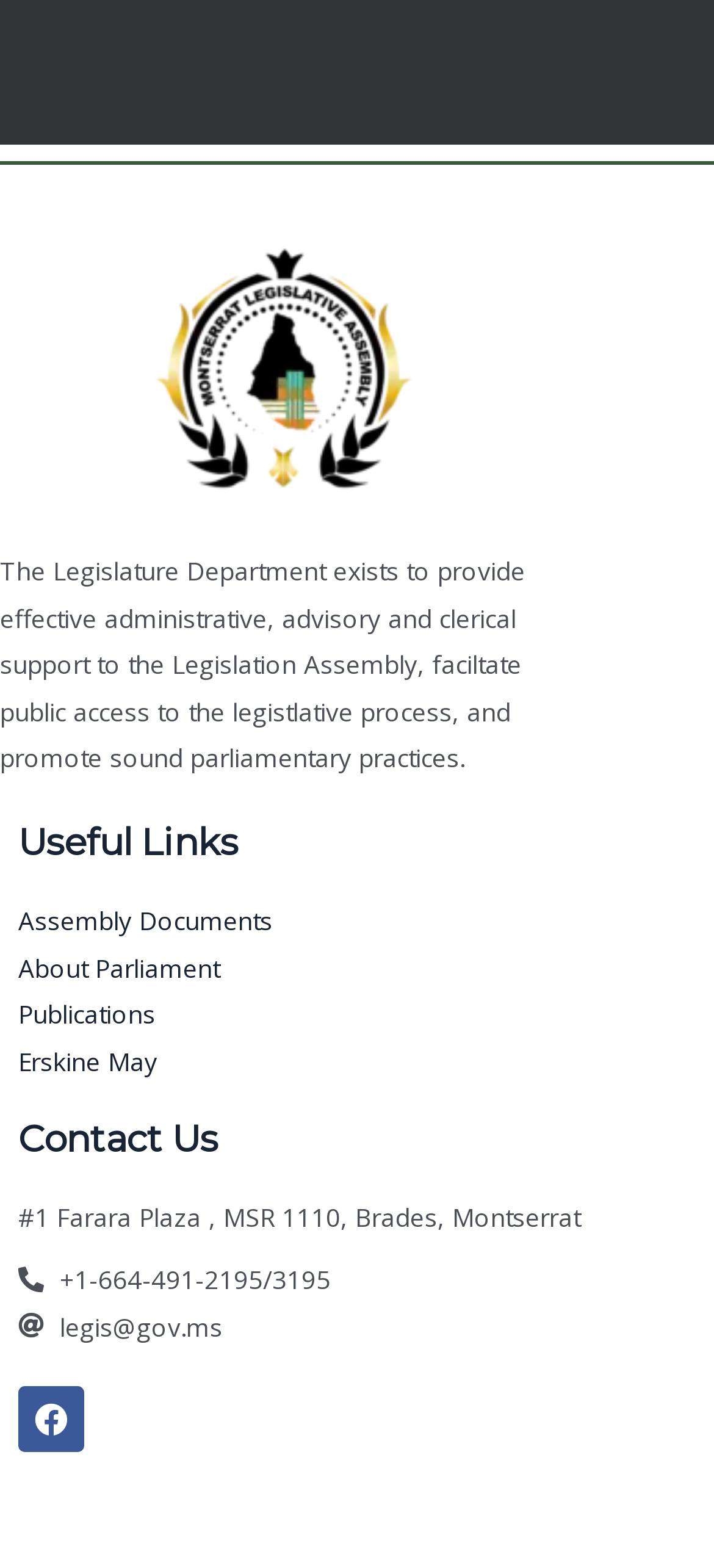Respond to the question below with a single word or phrase:
What are the useful links provided?

Assembly Documents, About Parliament, etc.